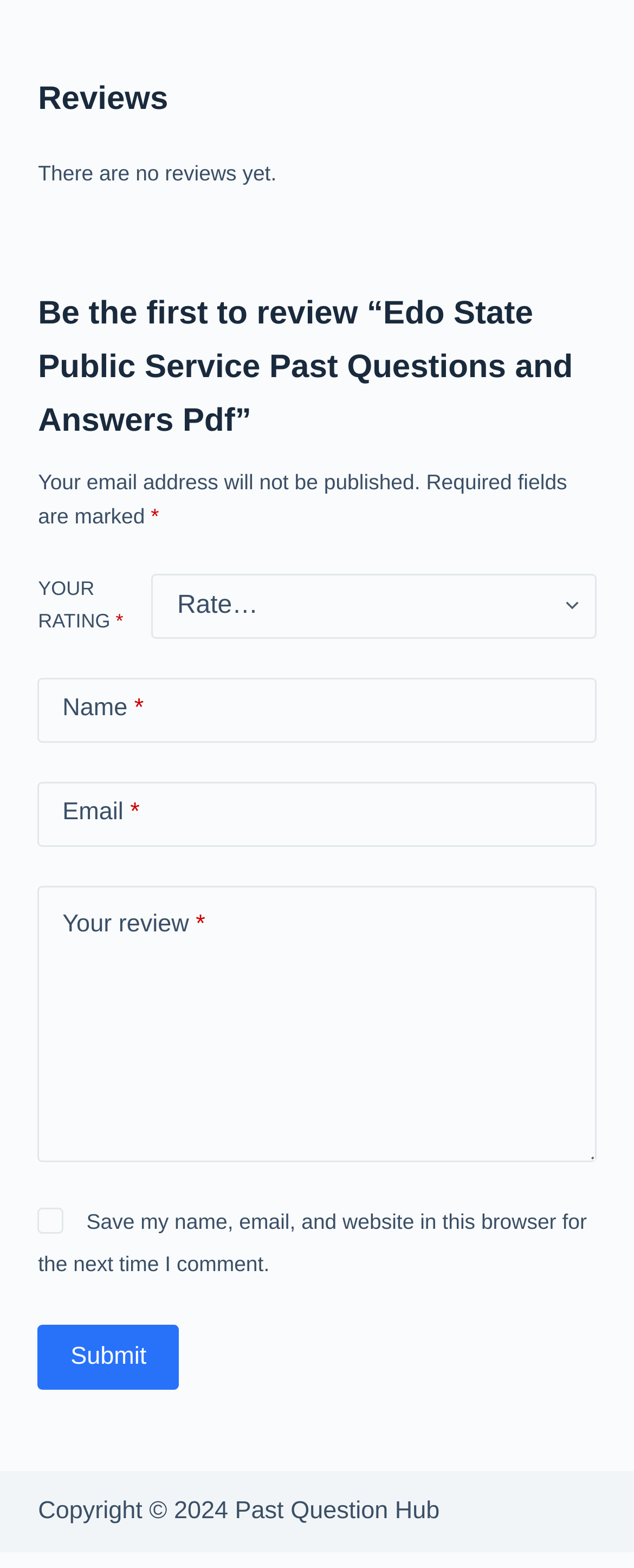What is the purpose of the checkbox?
Answer briefly with a single word or phrase based on the image.

Save user information